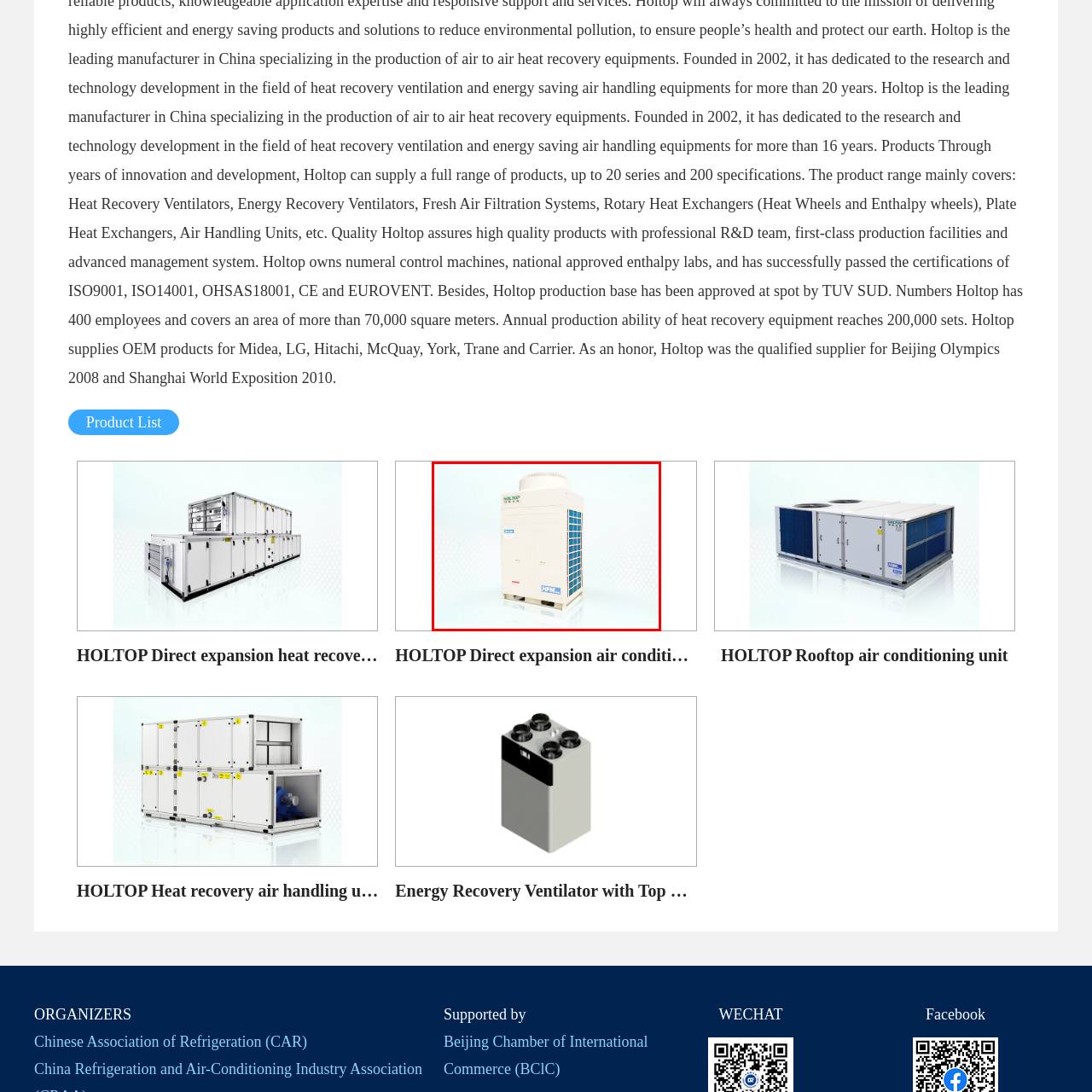Give a detailed account of the picture within the red bounded area.

The image features a HOLTOP Direct Expansion Air Conditioner, showcasing its robust and compact design suitable for efficient cooling solutions. The unit is predominantly beige with a blue finned panel on one side, indicating its air intake or output capability. It appears specifically engineered for direct expansion cooling, which is effective in maintaining optimal indoor climates. This model, marked as HFM, illustrates HOLTOP's commitment to innovation in air conditioning technology, making it an ideal choice for both residential and commercial applications. The clean and modern backdrop highlights the unit's professional aesthetics, emphasizing its functionality and reliability in energy-efficient temperature control.